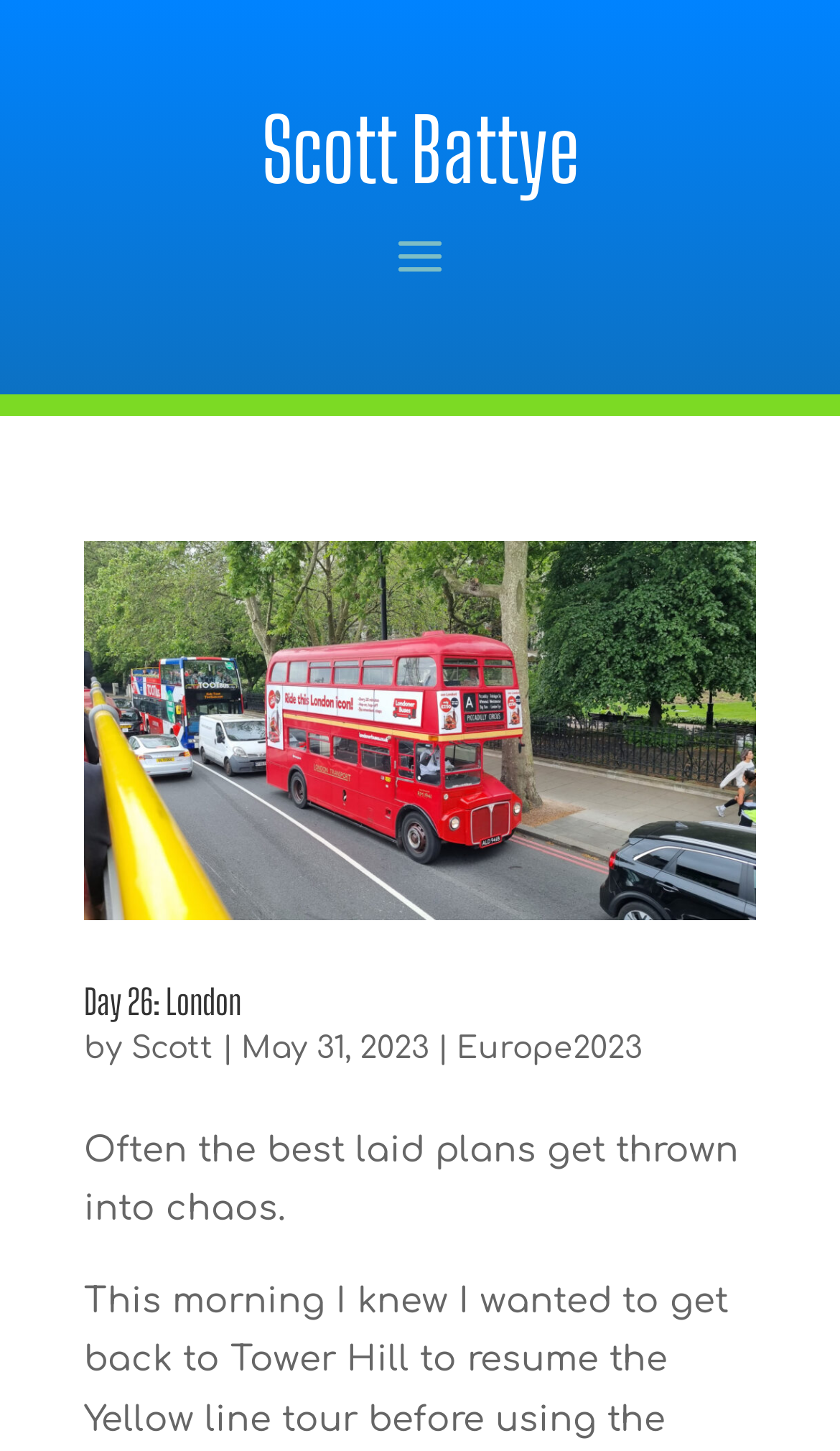Provide a thorough description of the webpage's content and layout.

The webpage is an archive page for Scott Battye, featuring a collection of articles or blog posts. At the top, there is a large heading that displays the name "Scott Battye". Below the heading, there is a series of articles or blog posts, each with a similar structure. 

Each article or blog post consists of a link with an image, followed by a heading with the same title as the link. The heading is positioned below the link and image. To the right of the heading, there is a "by" label, followed by a link to the author "Scott", a vertical bar, and the date "May 31, 2023". Further to the right, there is a link to a category or tag "Europe2023". 

Below each article or blog post heading, there is a brief summary or excerpt of the article, which provides a glimpse into the content. The webpage has a total of 2 articles or blog posts, with the second one not fully described in the provided accessibility tree.